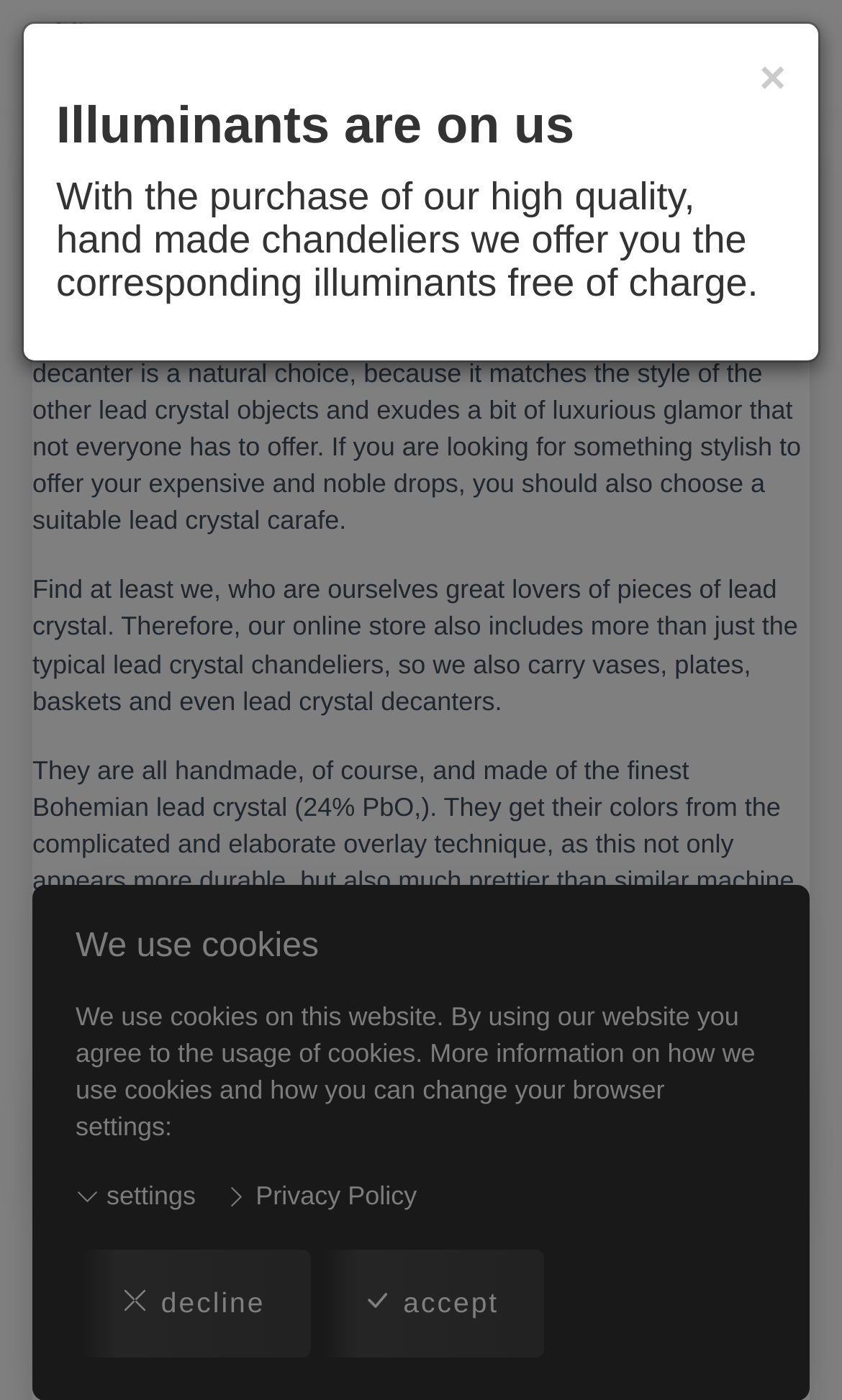Please locate the bounding box coordinates of the element's region that needs to be clicked to follow the instruction: "Click the 'Menu' button". The bounding box coordinates should be provided as four float numbers between 0 and 1, i.e., [left, top, right, bottom].

[0.882, 0.024, 1.0, 0.053]